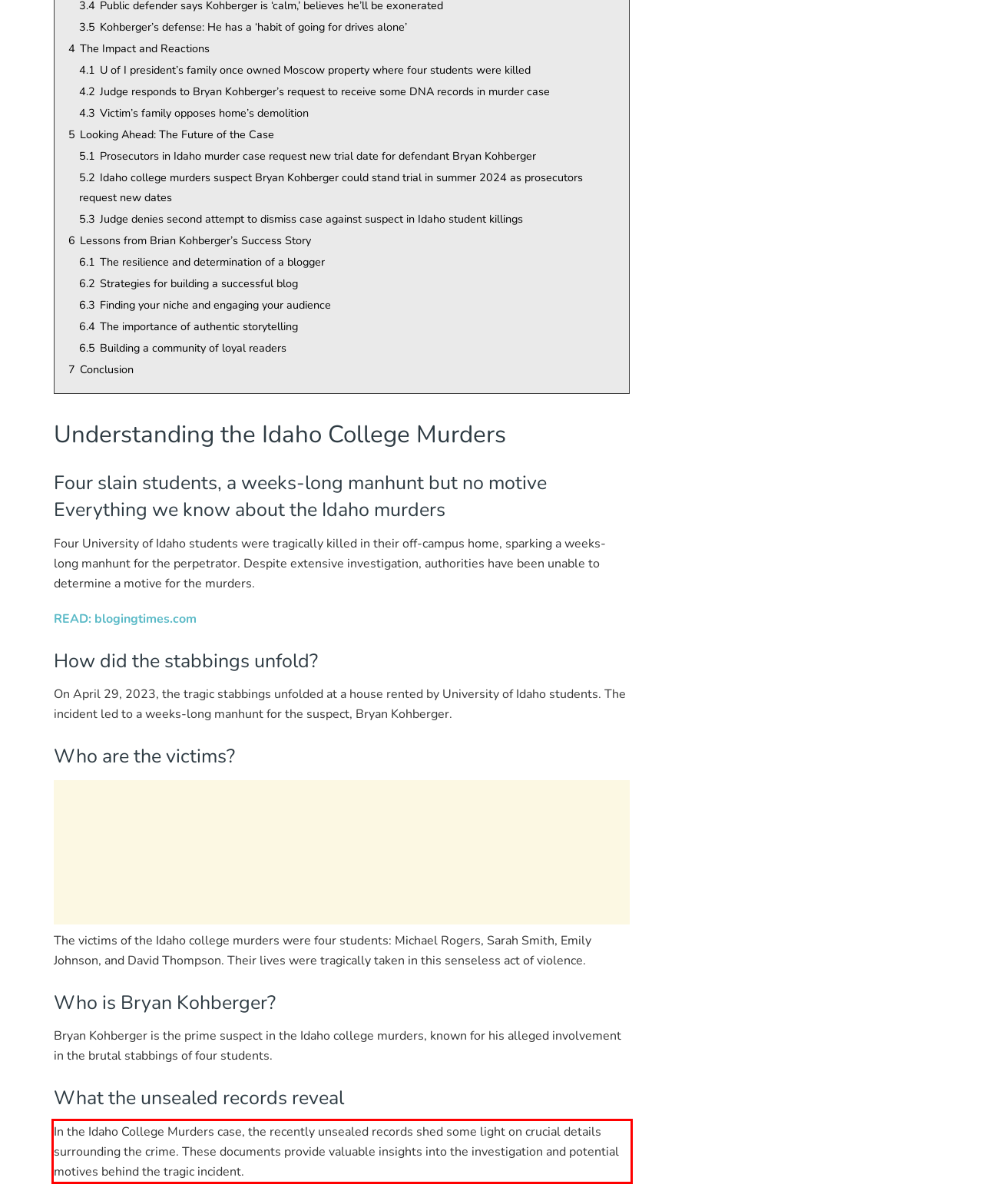Within the screenshot of a webpage, identify the red bounding box and perform OCR to capture the text content it contains.

In the Idaho College Murders case, the recently unsealed records shed some light on crucial details surrounding the crime. These documents provide valuable insights into the investigation and potential motives behind the tragic incident.